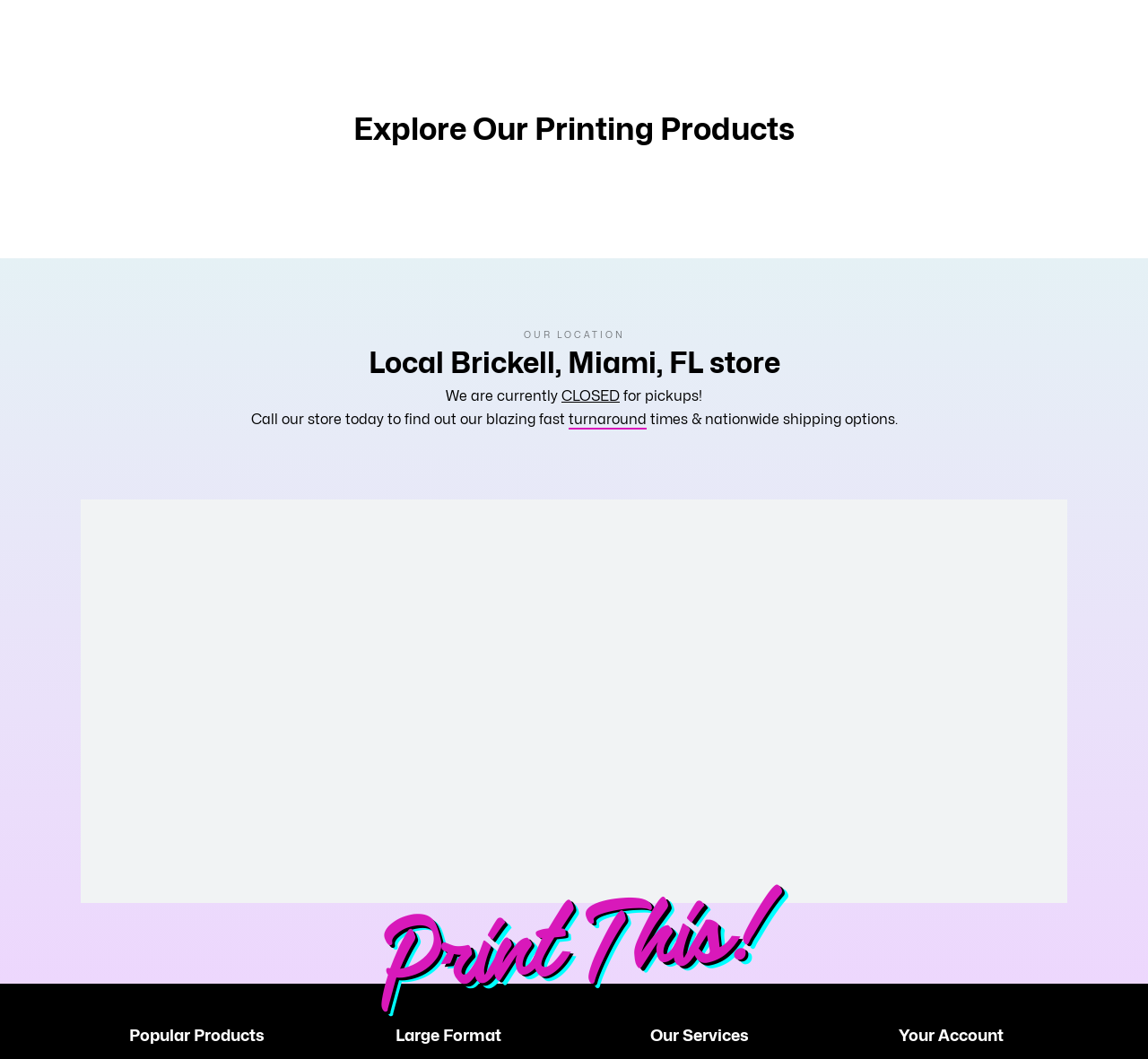Please identify the bounding box coordinates of the element's region that needs to be clicked to fulfill the following instruction: "View popular products". The bounding box coordinates should consist of four float numbers between 0 and 1, i.e., [left, top, right, bottom].

[0.071, 0.969, 0.272, 0.987]